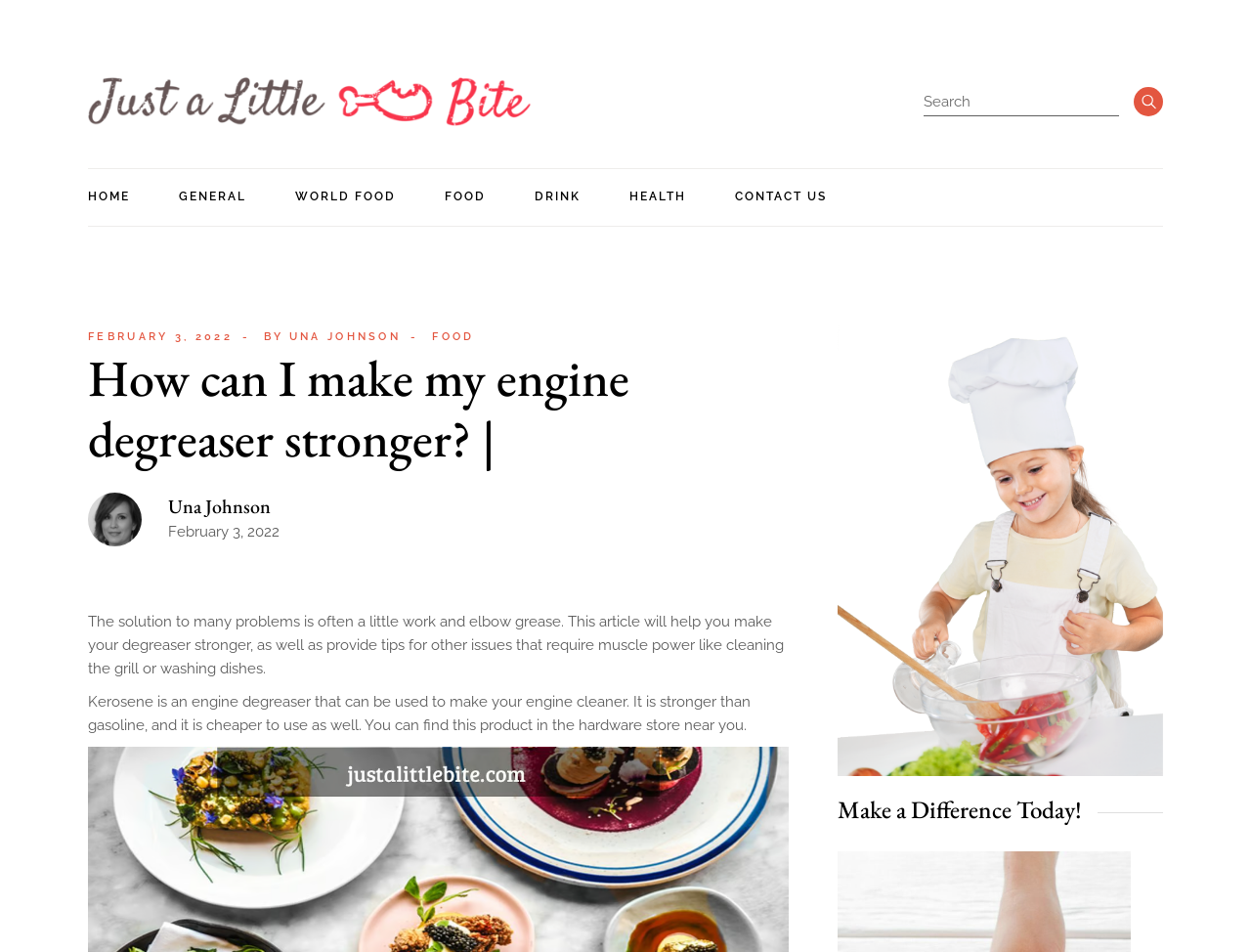What is the logo of the website?
Using the information from the image, provide a comprehensive answer to the question.

The logo of the website is located at the top left corner of the webpage, and it is an image with the text 'JustALittleBite' written on it.